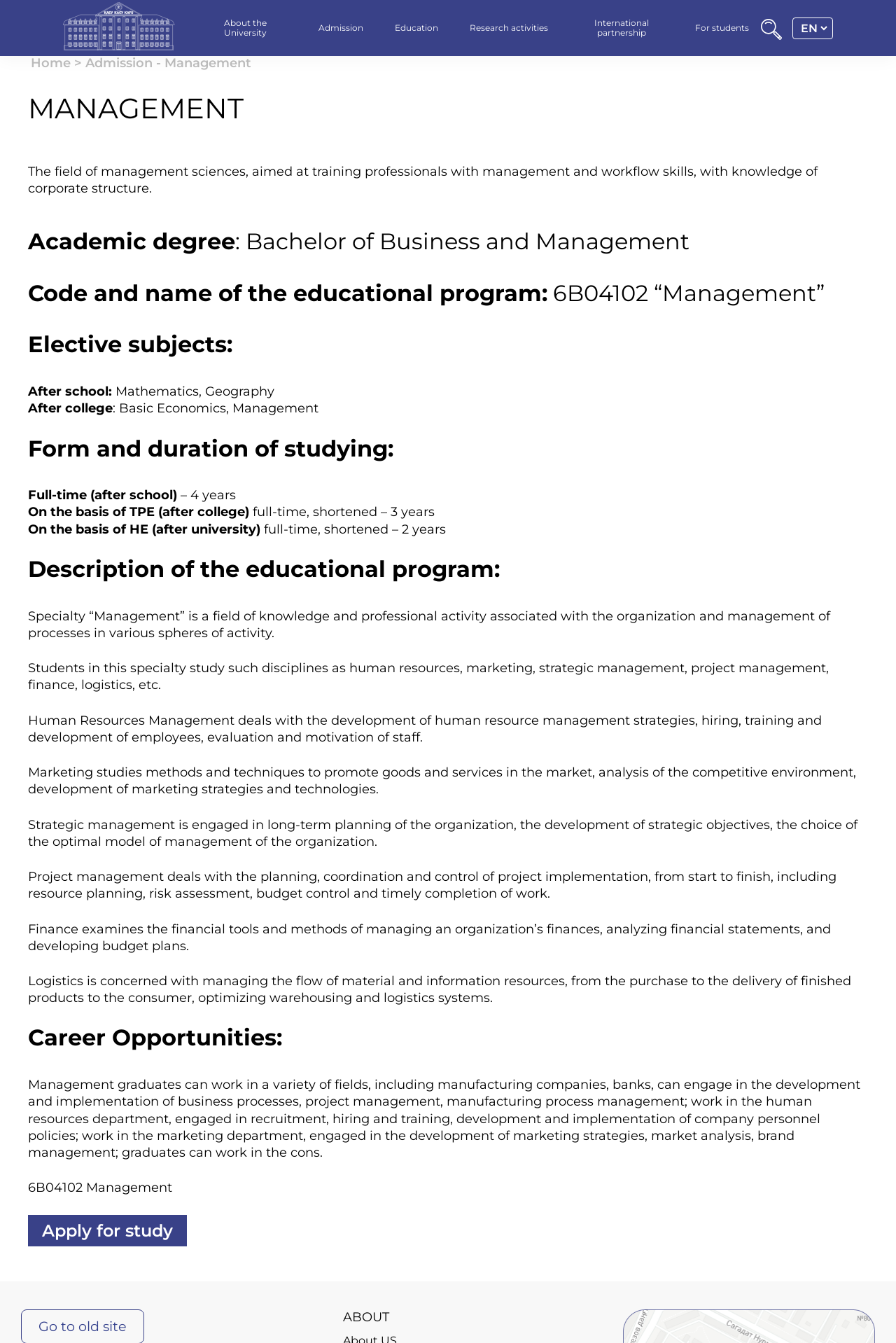Using the information in the image, give a detailed answer to the following question: How many links are under 'Admission'?

Under the 'Admission' link, there are 9 sub-links which are 'Undergraduate', 'Master’s degree', 'Doctor PhD', 'All specialties', 'Calendar of events', 'Creative exams', 'For international students', 'College Selection', and 'Applicant’s questionnaire'. These links are located at the middle left section of the webpage with bounding box coordinates ranging from [0.33, 0.071, 0.335, 0.081] to [0.33, 0.276, 0.335, 0.286].